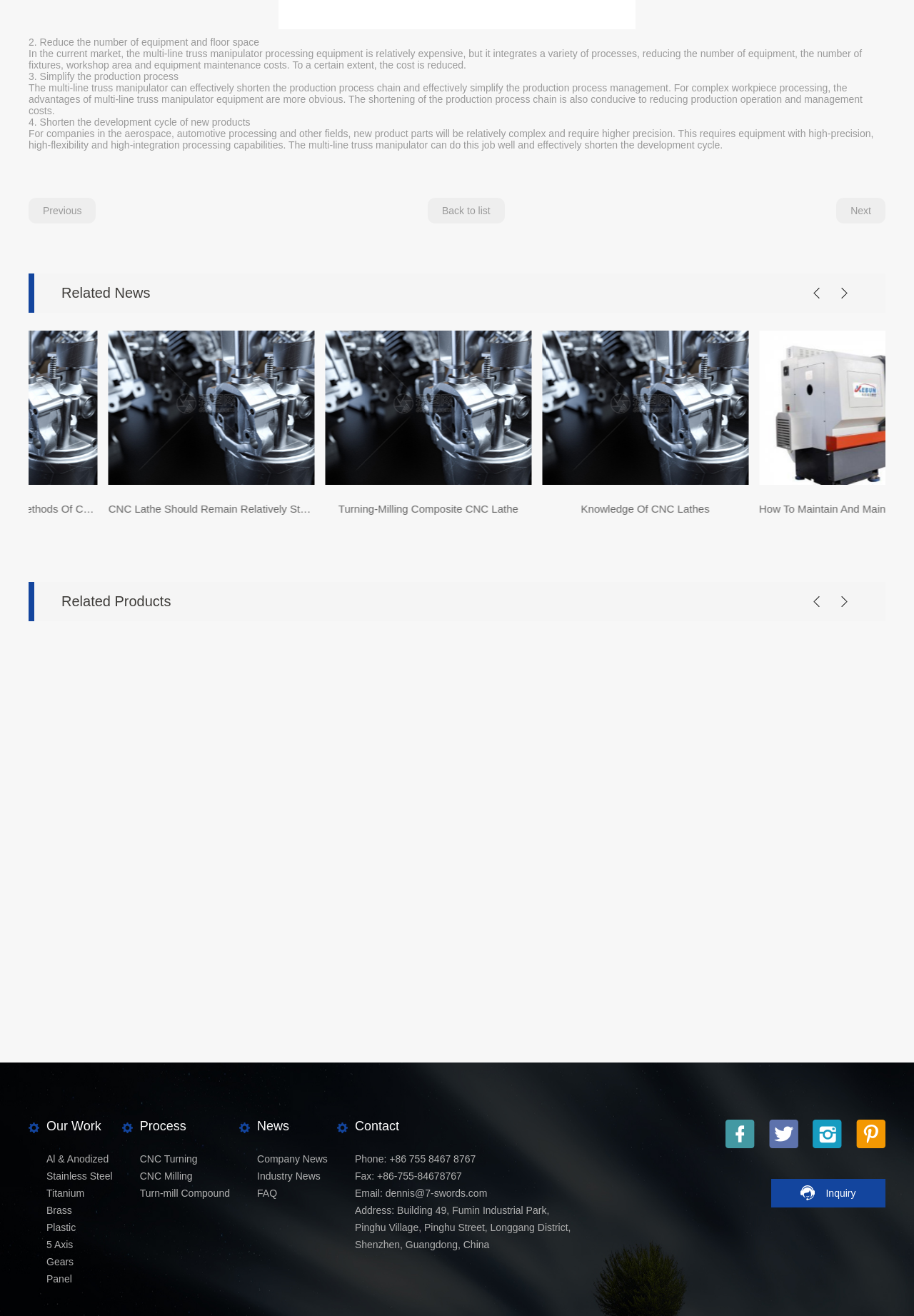Answer the question with a single word or phrase: 
What is the benefit of multi-line truss manipulator?

Reduce equipment and floor space